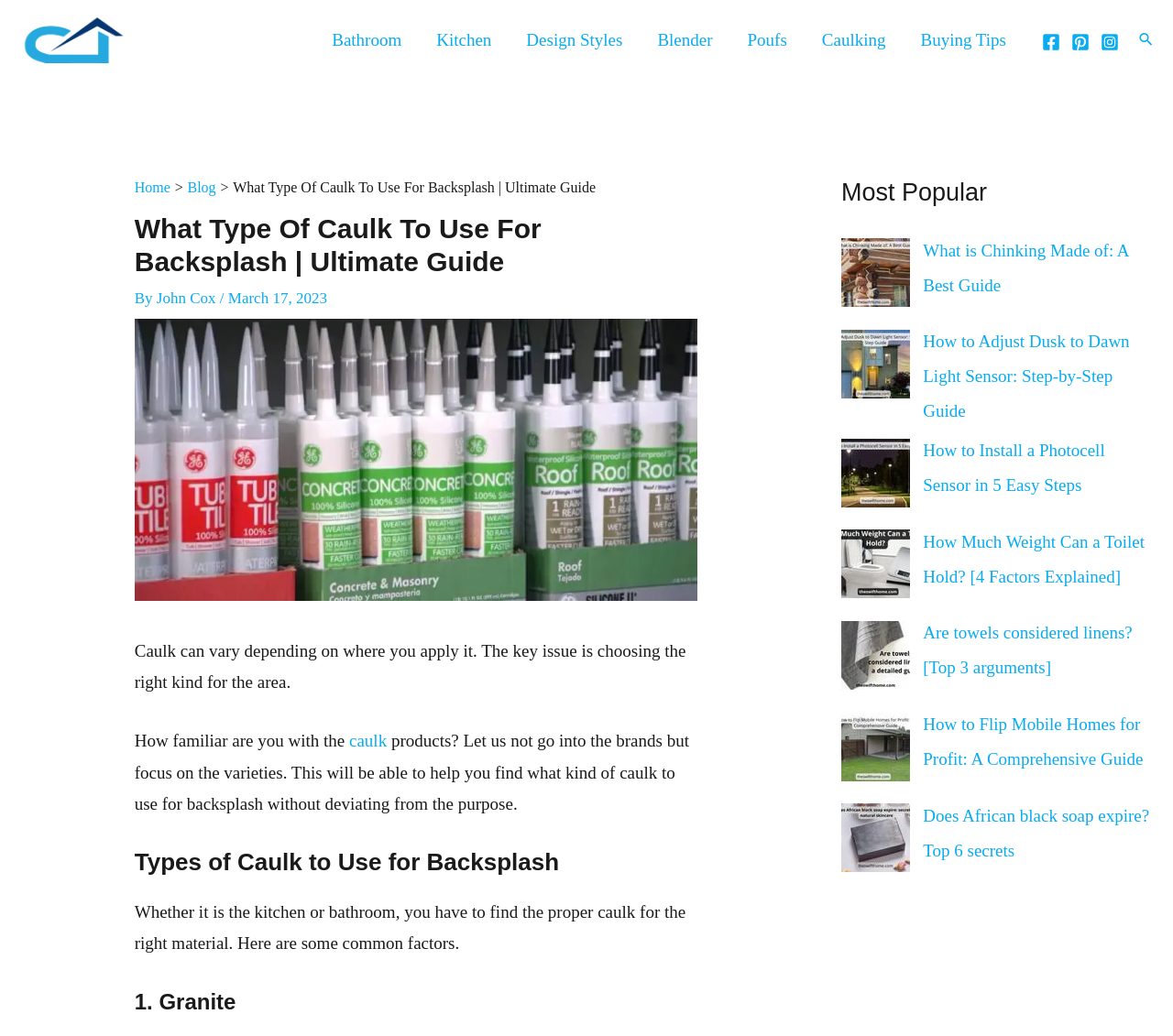Kindly determine the bounding box coordinates for the area that needs to be clicked to execute this instruction: "Read the article 'What is Chinking Made of: A Best Guide'".

[0.787, 0.232, 0.962, 0.284]